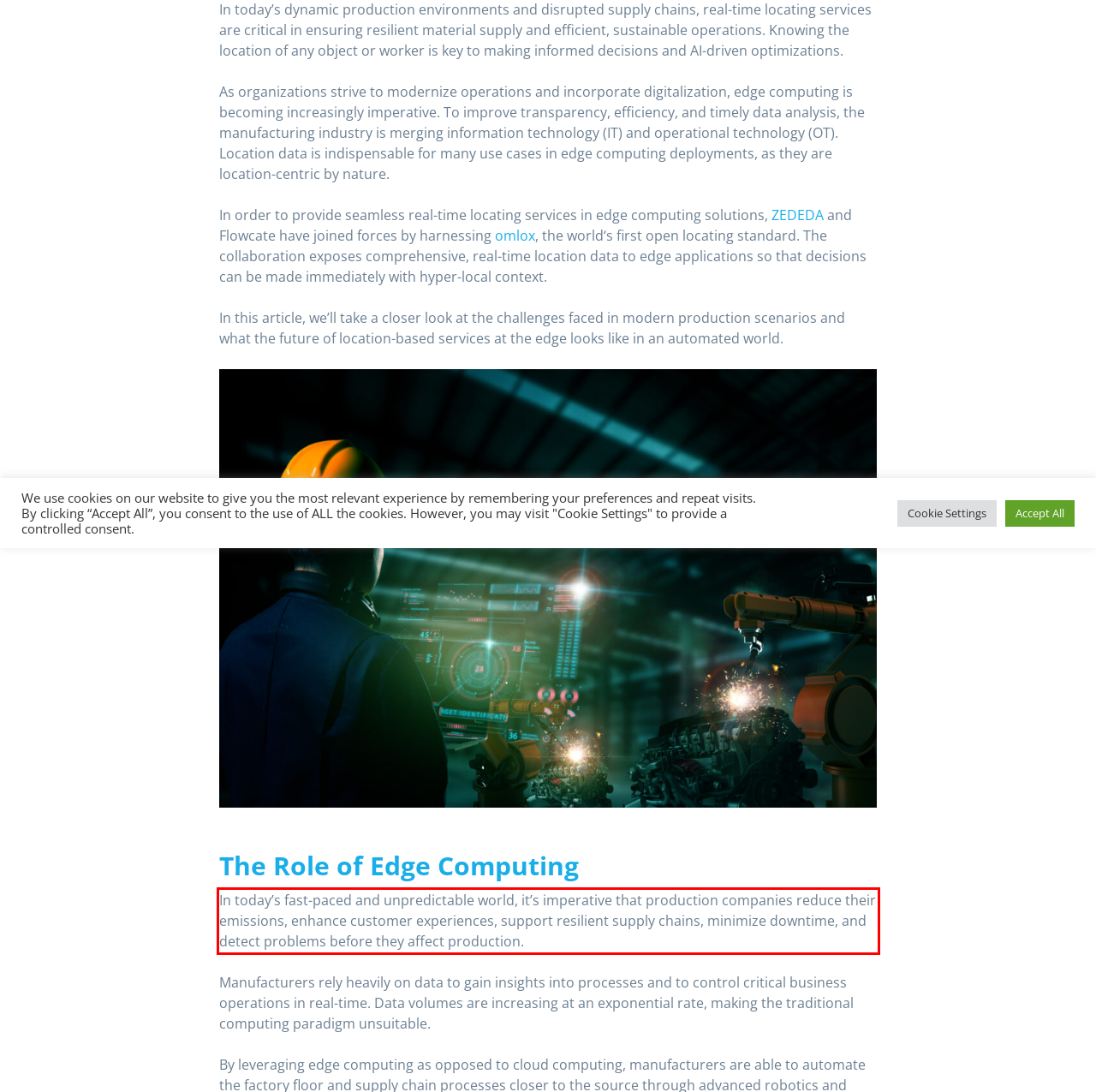Identify and transcribe the text content enclosed by the red bounding box in the given screenshot.

In today’s fast-paced and unpredictable world, it’s imperative that production companies reduce their emissions, enhance customer experiences, support resilient supply chains, minimize downtime, and detect problems before they affect production.